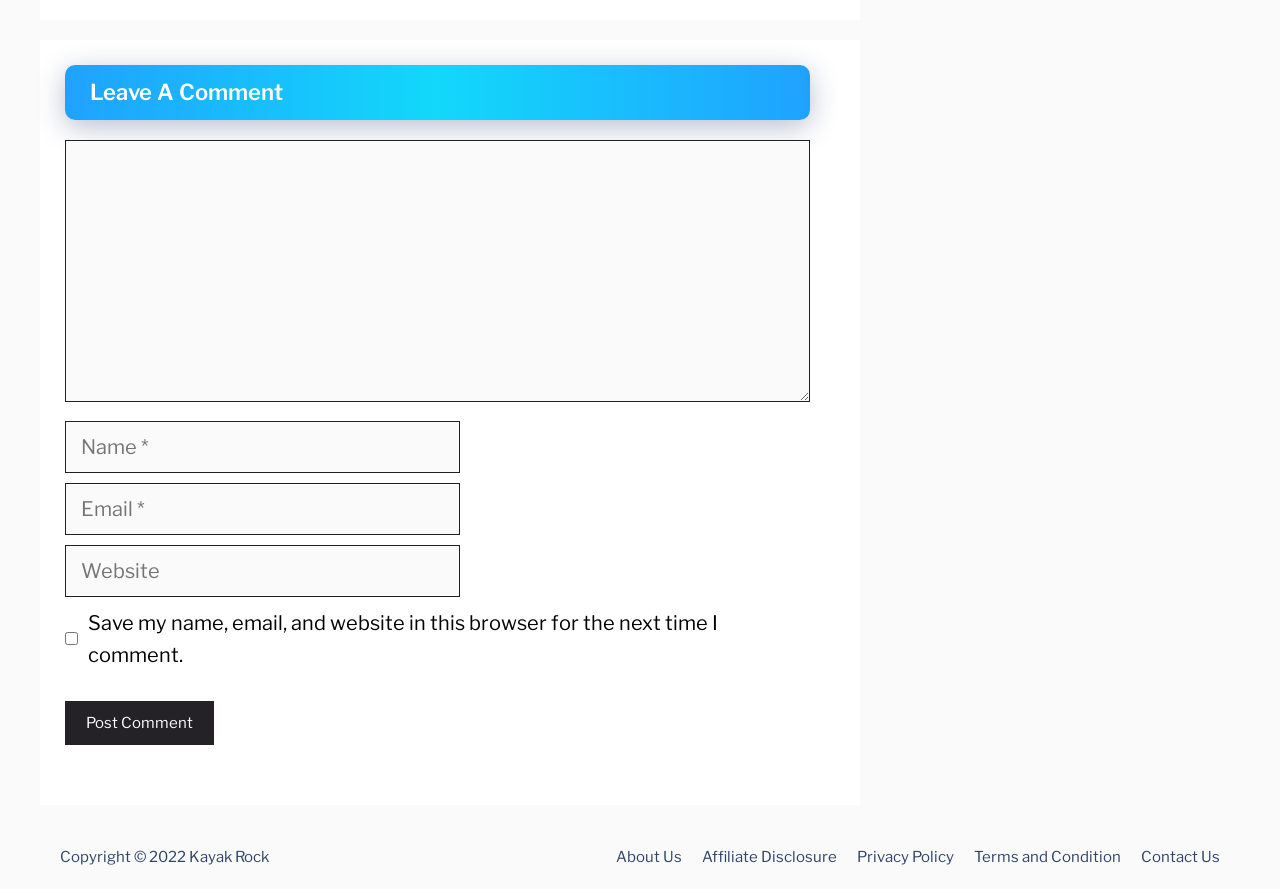Respond with a single word or phrase to the following question:
What is the checkbox for?

Save comment info